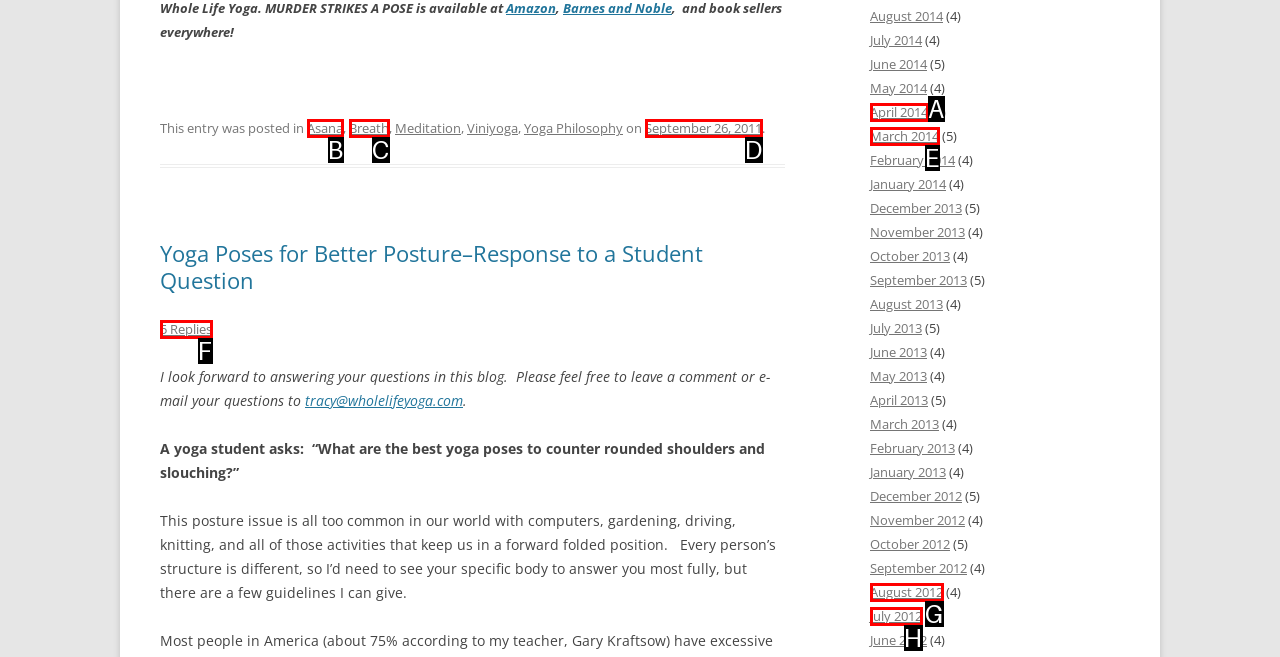Using the description: parent_node: (
Identify the letter of the corresponding UI element from the choices available.

None